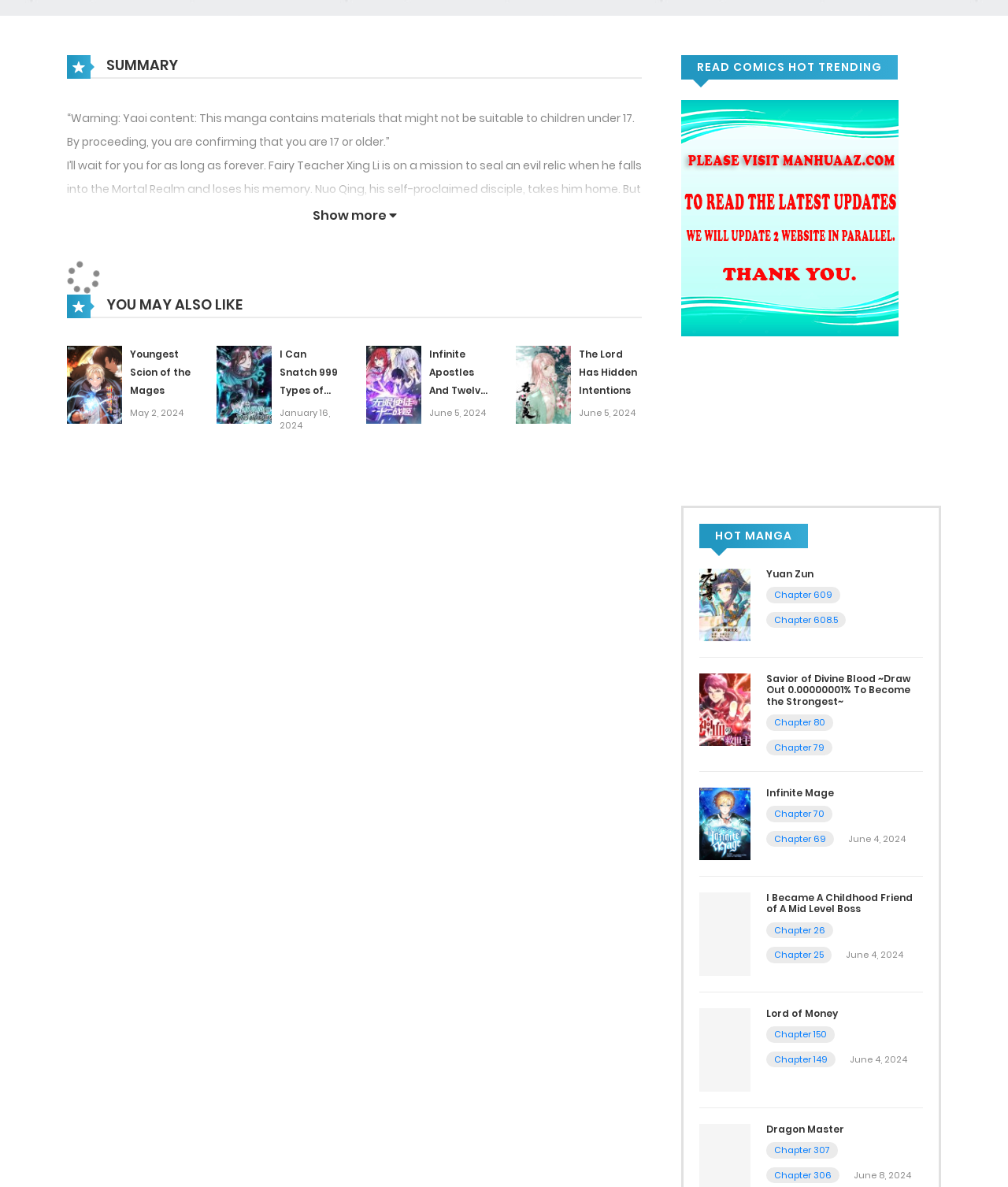How many manga titles are shown under the 'YOU MAY ALSO LIKE' section?
Based on the visual content, answer with a single word or a brief phrase.

4